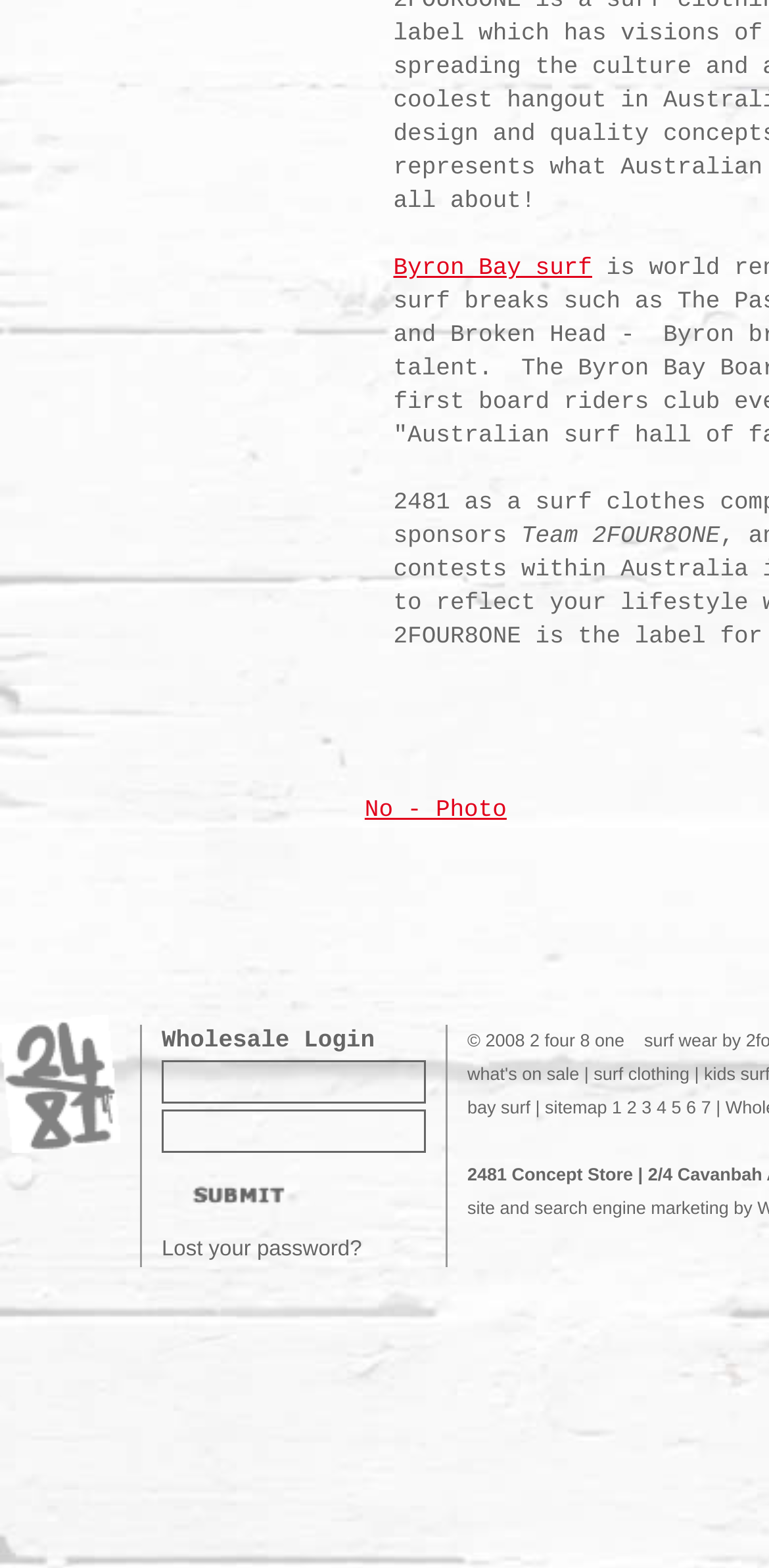Identify and provide the bounding box coordinates of the UI element described: "rashies". The coordinates should be formatted as [left, top, right, bottom], with each number being a float between 0 and 1.

[0.7, 0.886, 0.903, 0.92]